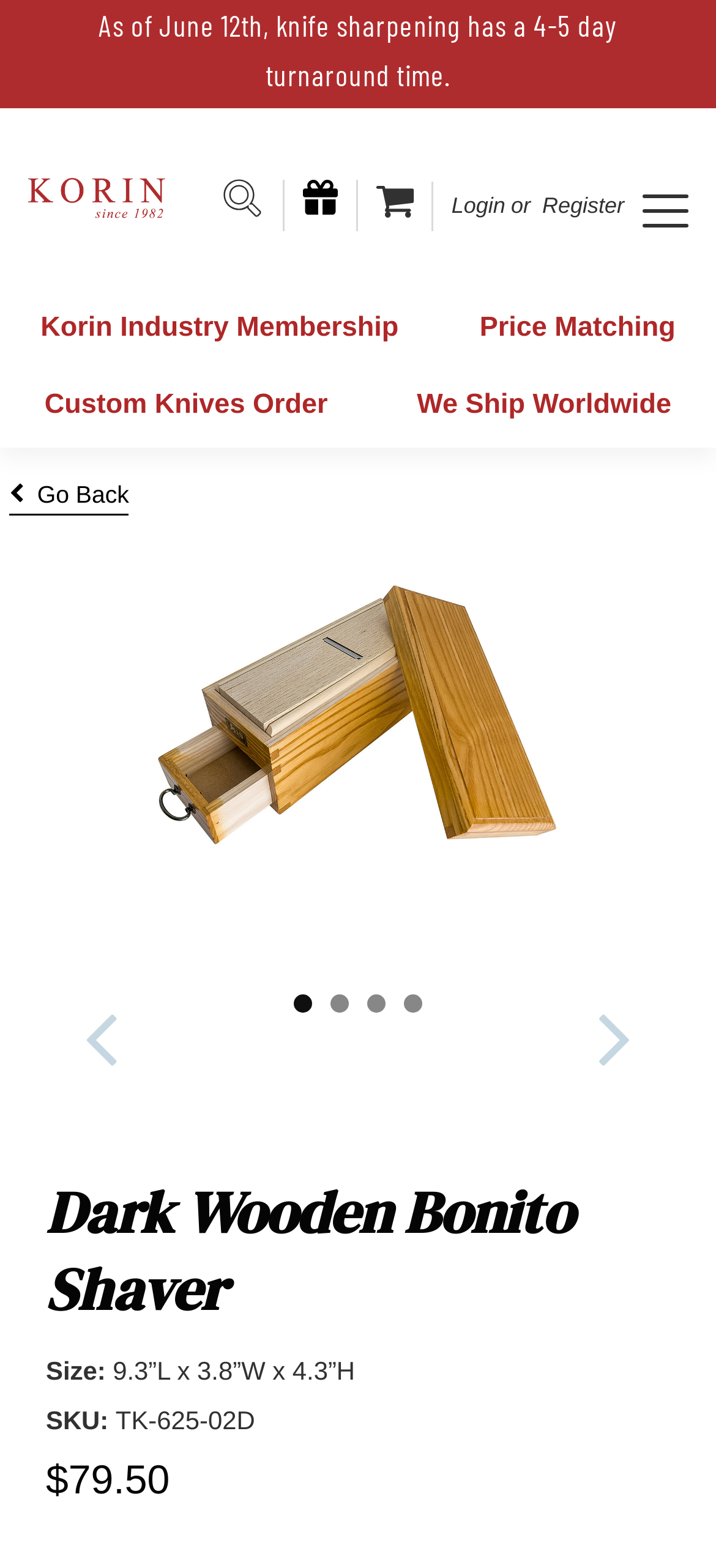What is the price of the Dark Wooden Bonito Shaver?
Give a comprehensive and detailed explanation for the question.

I found the price of the Dark Wooden Bonito Shaver by looking at the StaticText element with the text '$79.50' located at the bottom of the page, below the product description.